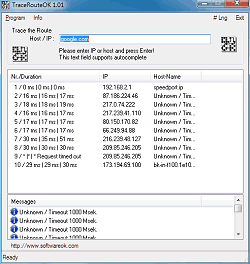What is the purpose of the QR code?
Utilize the information in the image to give a detailed answer to the question.

The QR code is located next to the input field for the host or IP address, suggesting that it provides a quick way to access the input field, likely by scanning the QR code with a mobile device.